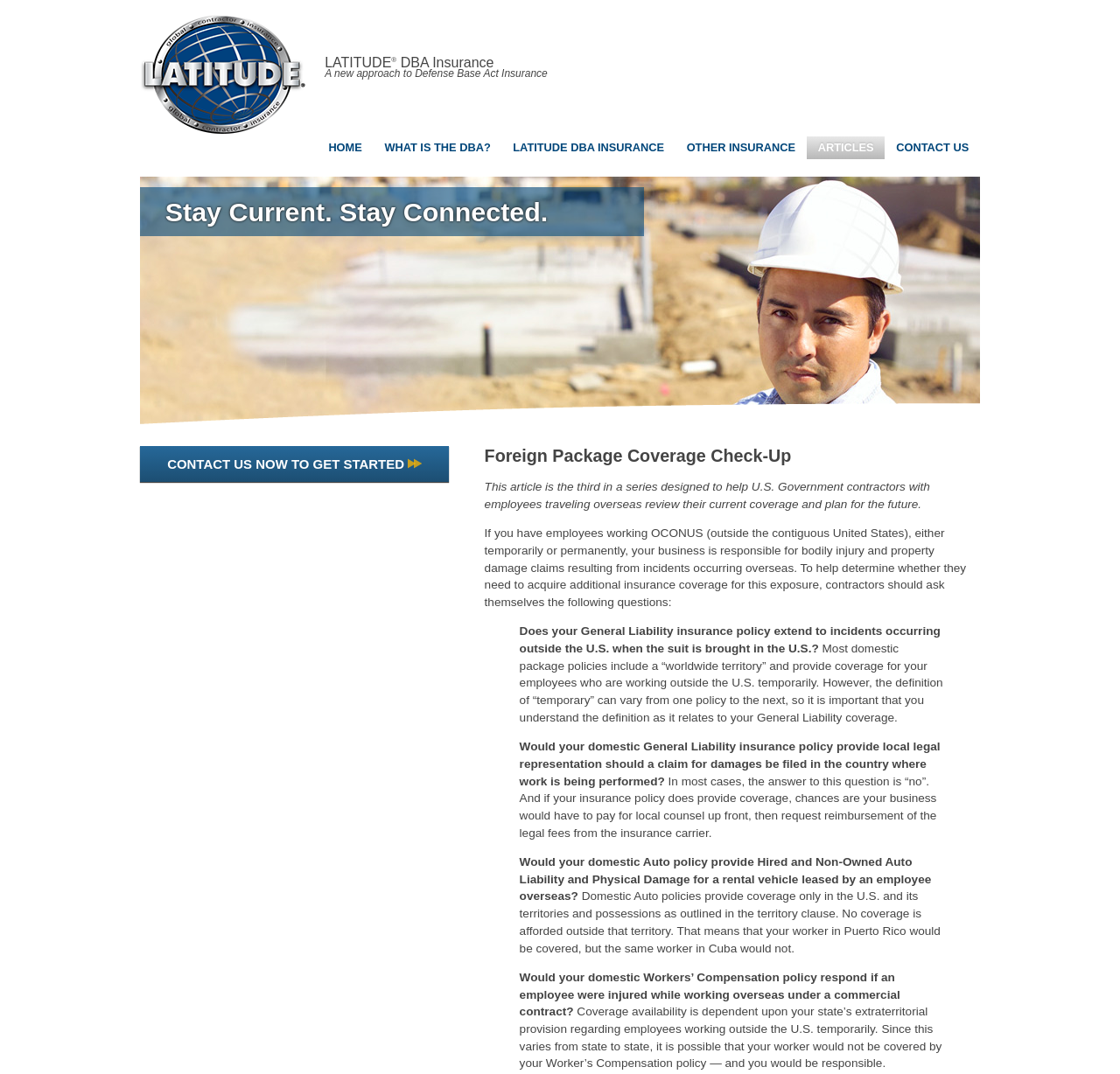Articulate a complete and detailed caption of the webpage elements.

The webpage is about LATITUDE DBA Insurance, a company that provides insurance services to government contractors with employees working overseas. At the top left of the page, there is a logo image of LATITUDE DBA Insurance. Below the logo, there is a heading that reads "LATITUDE® DBA Insurance" with a superscript symbol. Next to it, there is another heading that says "A new approach to Defense Base Act Insurance".

On the top right side of the page, there is a main menu with links to different sections of the website, including "HOME", "WHAT IS THE DBA?", "LATITUDE DBA INSURANCE", "OTHER INSURANCE", "ARTICLES", and "CONTACT US". Below the main menu, there is a link to "SKIP TO CONTENT".

In the middle of the page, there is a large image with the text "Stay Current. Stay Connected. LATITUDE" and a heading that says "Stay Current. Stay Connected." Below the image, there is a link to "CONTACT US NOW TO GET STARTED" with a heading that says "Foreign Package Coverage Check-Up".

The main content of the page is an article that discusses the importance of insurance coverage for government contractors with employees working overseas. The article is divided into several sections, each with a question related to insurance coverage. The questions are presented in a blockquote format, and each question is followed by a detailed explanation. The questions include whether a general liability insurance policy extends to incidents occurring outside the US, whether a domestic general liability insurance policy provides local legal representation, and whether a domestic auto policy provides hired and non-owned auto liability and physical damage for a rental vehicle leased by an employee overseas.